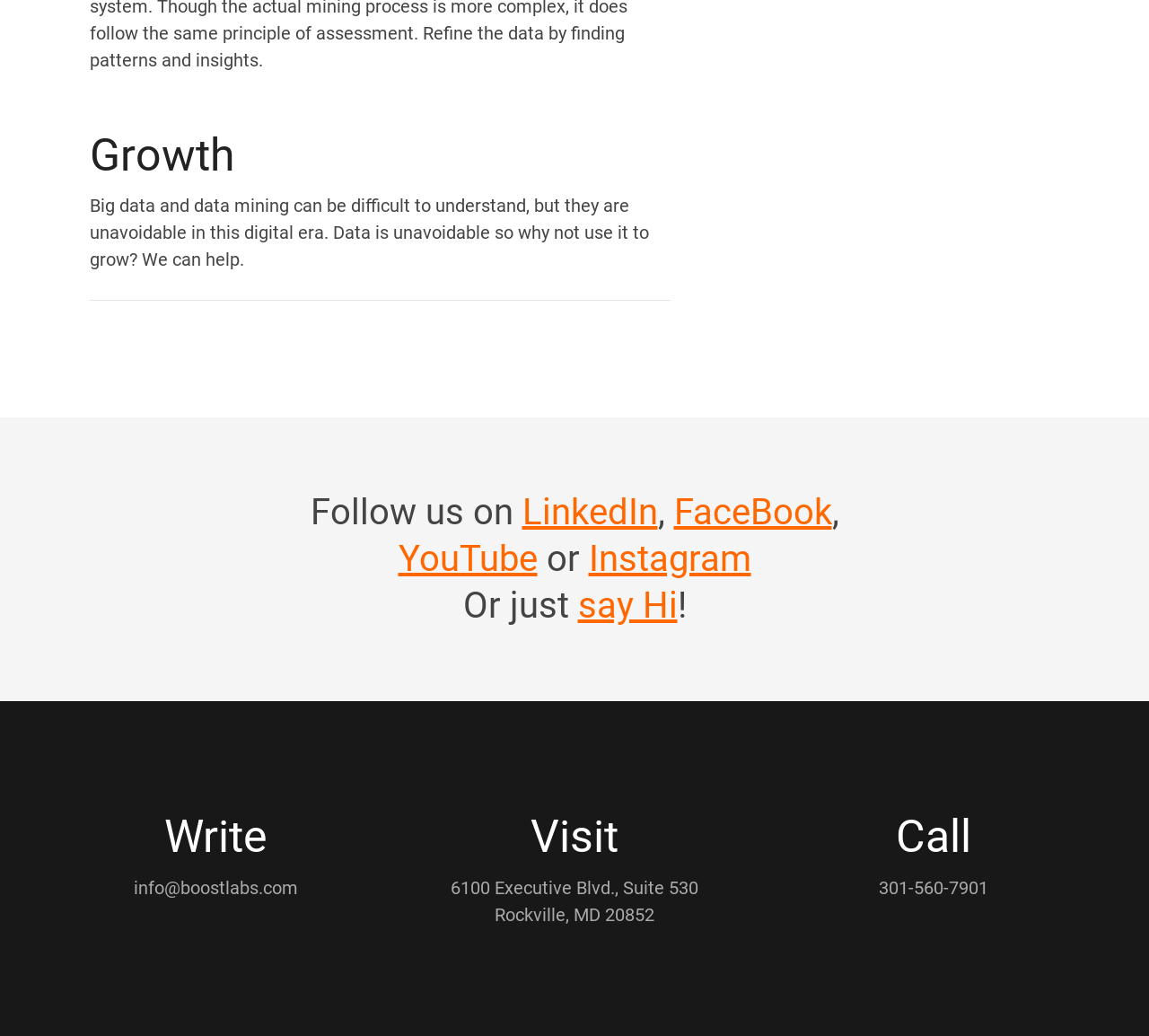Can you find the bounding box coordinates of the area I should click to execute the following instruction: "Visit 6100 Executive Blvd., Suite 530"?

[0.392, 0.846, 0.608, 0.867]